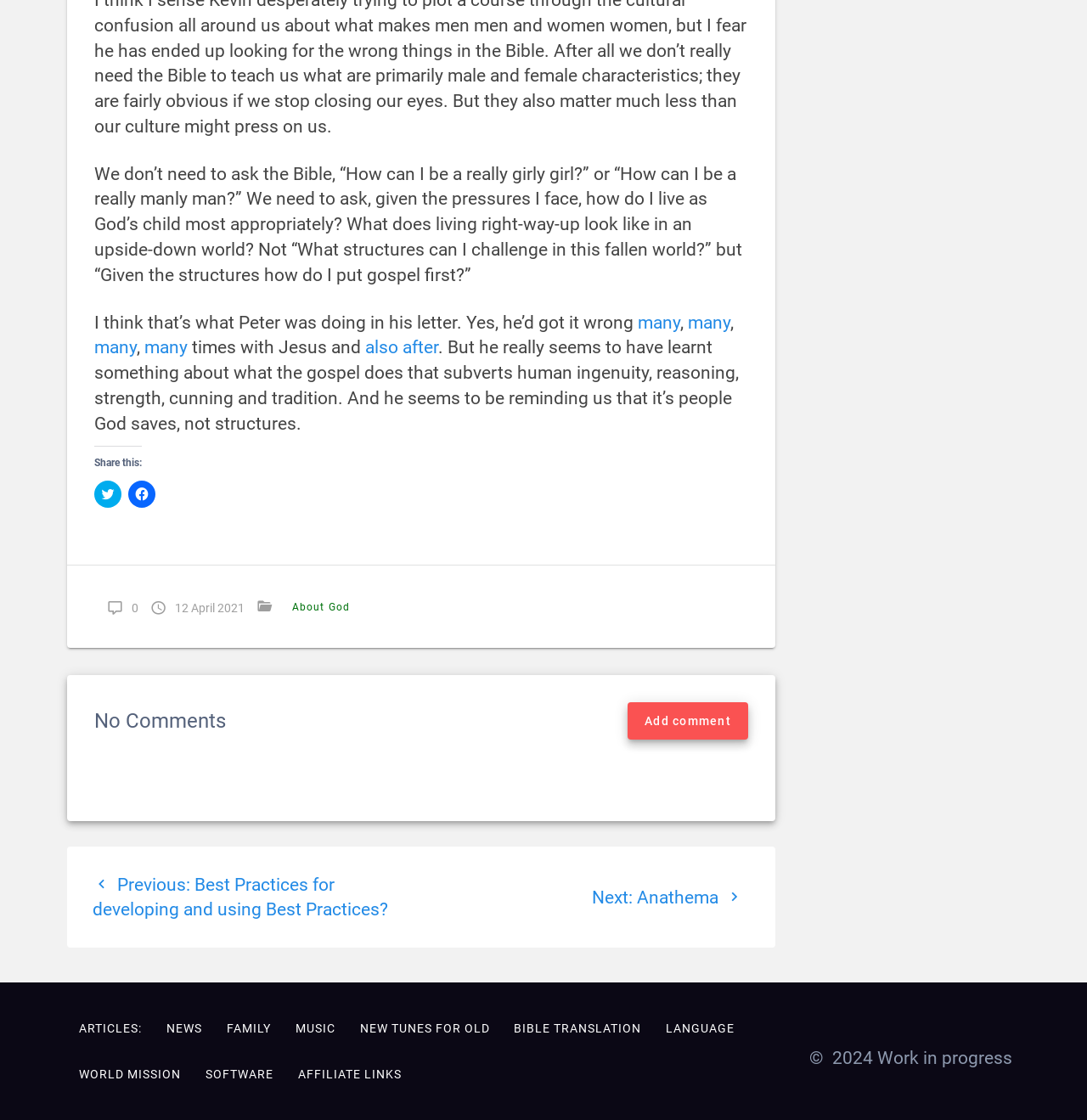Can you find the bounding box coordinates of the area I should click to execute the following instruction: "Check the post time"?

[0.138, 0.53, 0.225, 0.553]